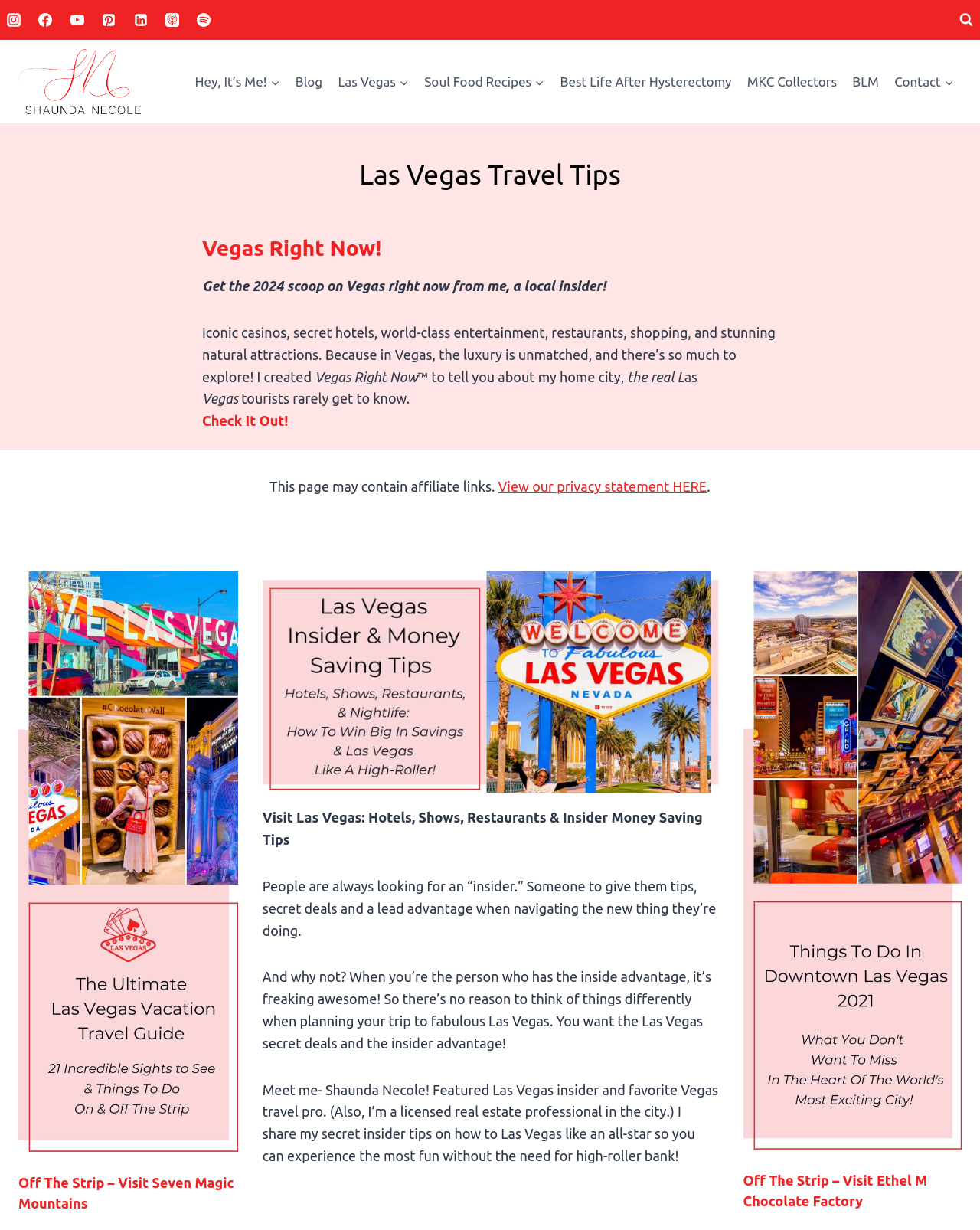Identify the bounding box coordinates for the region of the element that should be clicked to carry out the instruction: "Check It Out". The bounding box coordinates should be four float numbers between 0 and 1, i.e., [left, top, right, bottom].

[0.206, 0.336, 0.29, 0.348]